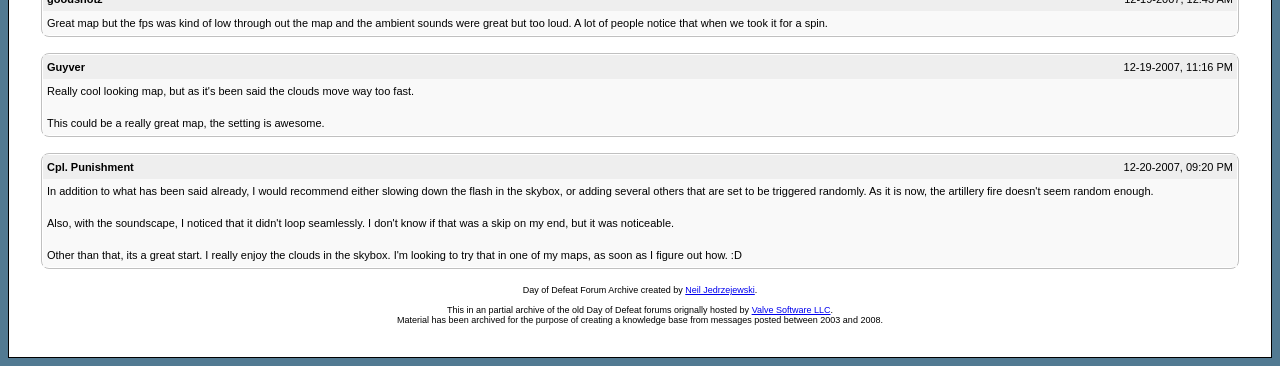Answer this question in one word or a short phrase: Who created the Day of Defeat Forum Archive?

Neil Jedrzejewski